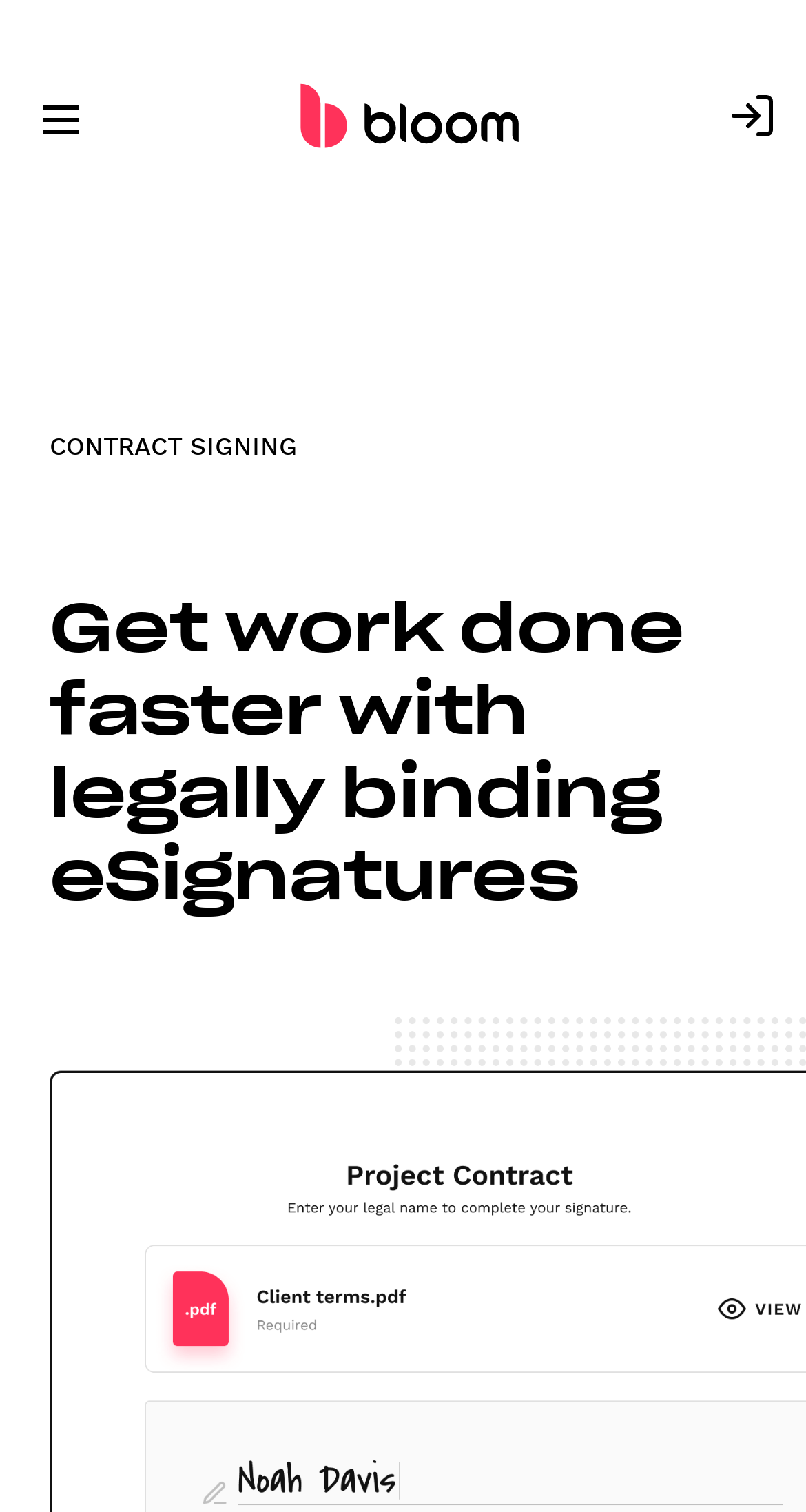Using the information in the image, give a detailed answer to the following question: What is the purpose of this website?

Based on the webpage's meta description and the content of the webpage, it appears that the website is designed to facilitate the signing of legally binding contracts with ease, allowing users to get work done faster.